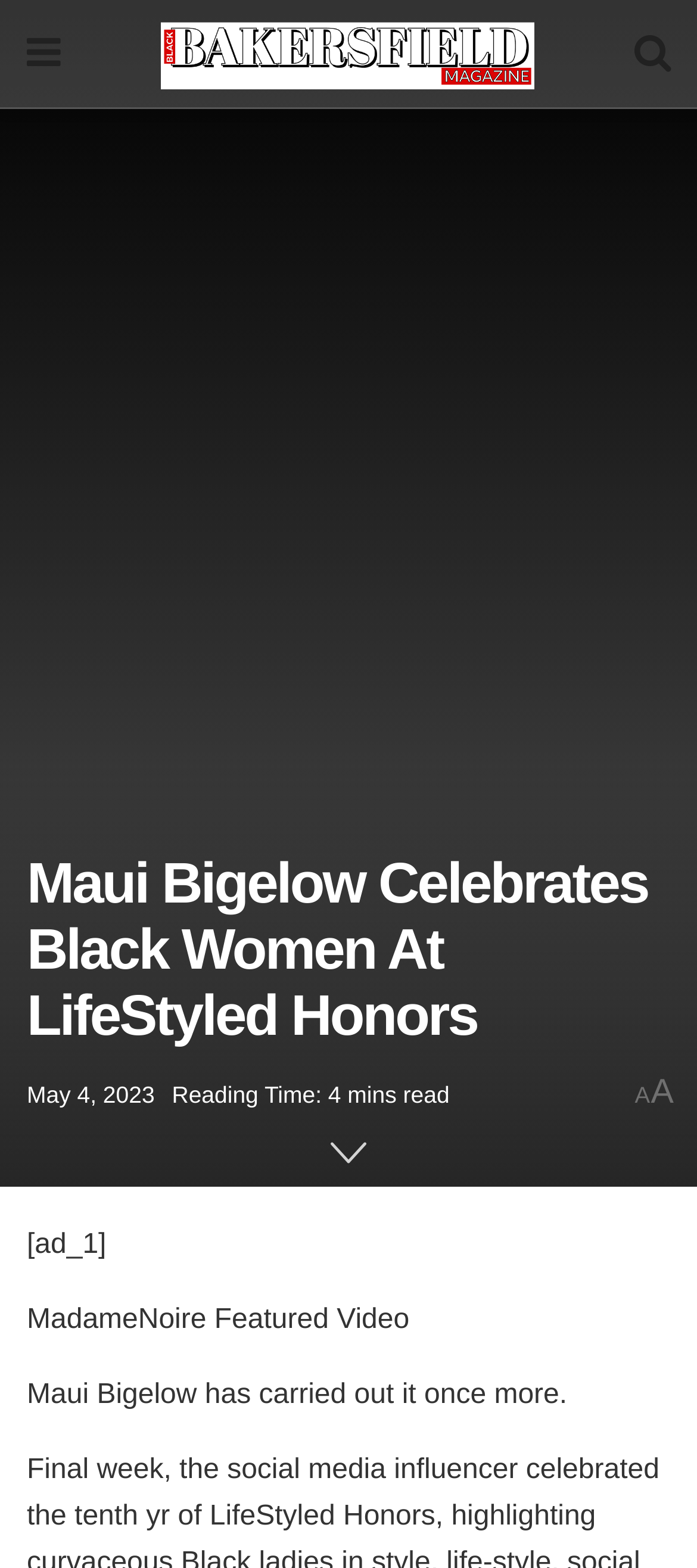What is Maui Bigelow celebrating?
Provide a one-word or short-phrase answer based on the image.

Black Women At LifeStyled Honors